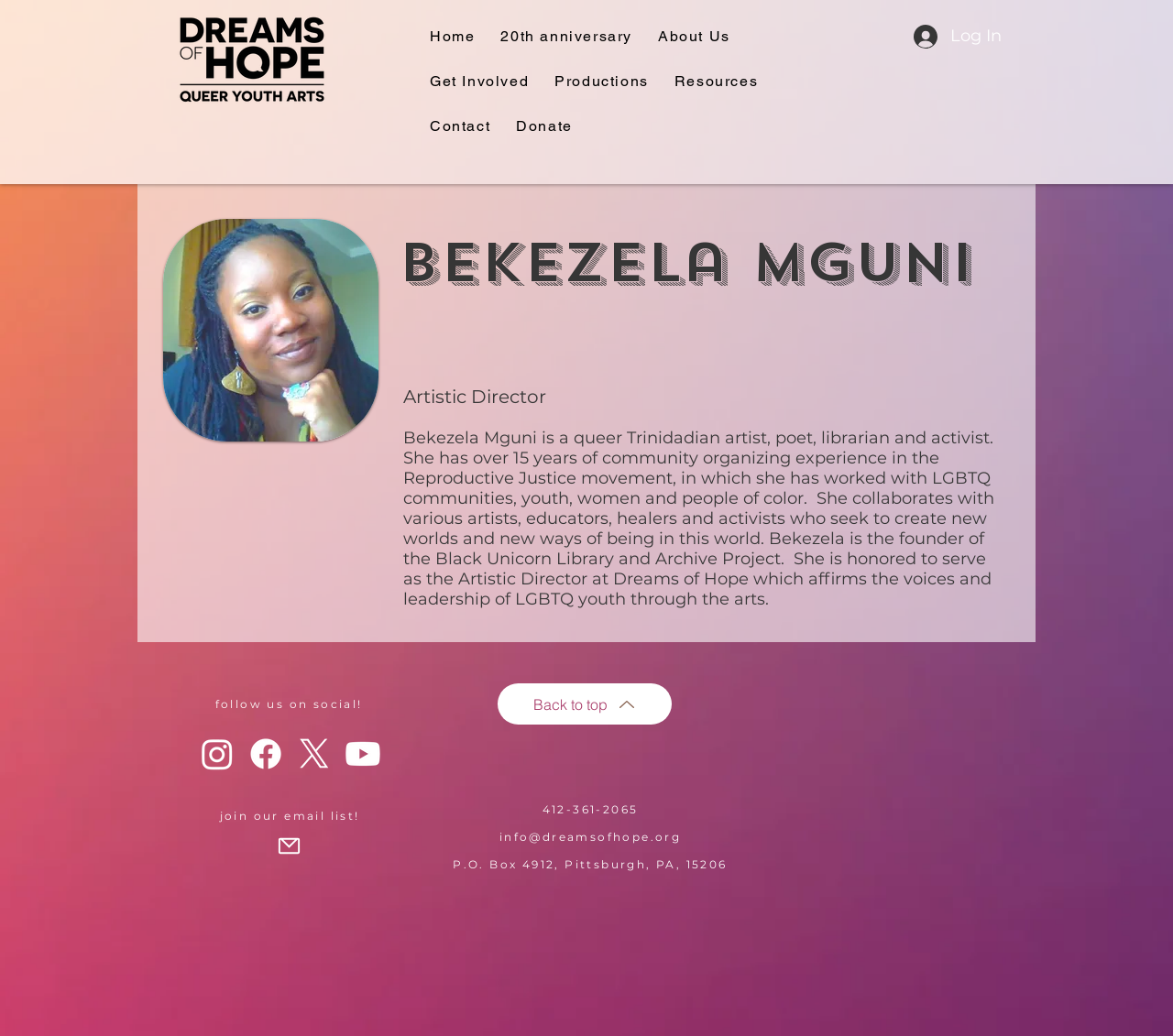Find the bounding box coordinates of the clickable region needed to perform the following instruction: "Toggle sub-menu". The coordinates should be provided as four float numbers between 0 and 1, i.e., [left, top, right, bottom].

None